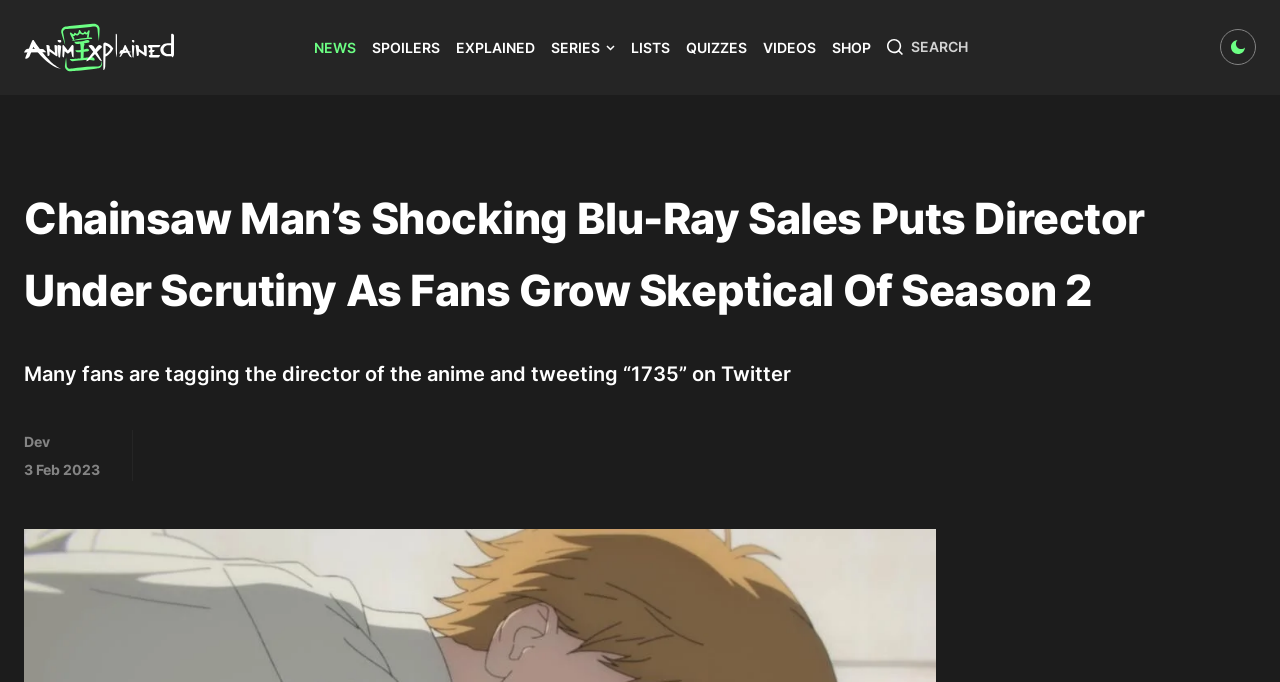What is the name of the anime being discussed?
Provide a concise answer using a single word or phrase based on the image.

Chainsaw Man